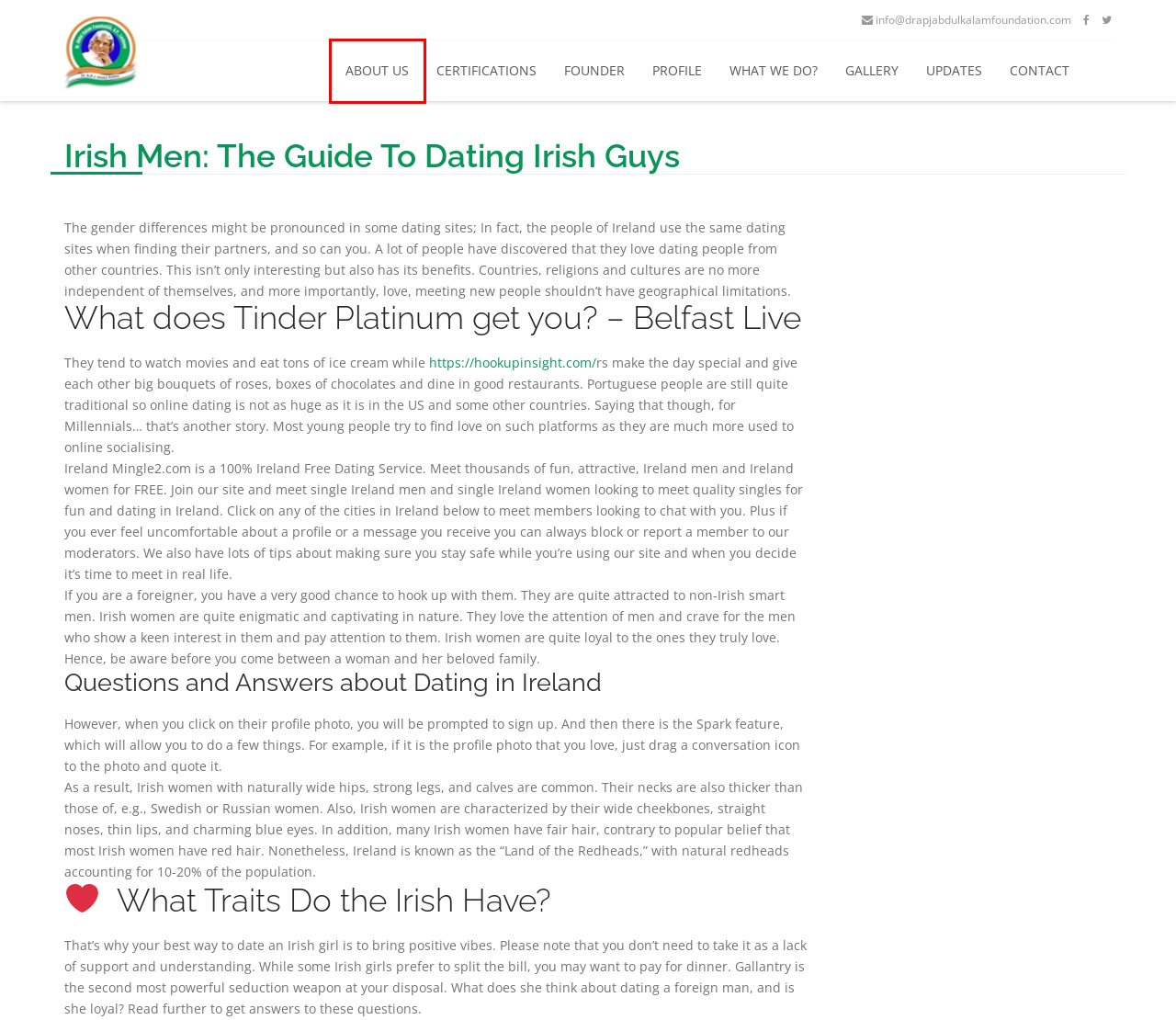Analyze the screenshot of a webpage with a red bounding box and select the webpage description that most accurately describes the new page resulting from clicking the element inside the red box. Here are the candidates:
A. About Us – Dr. Abdul Kalam Foundation (Regd.)
B. What we do? – Dr. Abdul Kalam Foundation (Regd.)
C. Gallery – Dr. Abdul Kalam Foundation (Regd.)
D. Profile – Dr. Abdul Kalam Foundation (Regd.)
E. Dr. Abdul Kalam Foundation (Regd.)
F. Founder – Dr. Abdul Kalam Foundation (Regd.)
G. Update – Dr. Abdul Kalam Foundation (Regd.)
H. Contact Us – Dr. Abdul Kalam Foundation (Regd.)

A